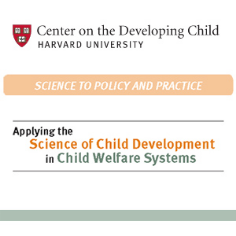Craft a detailed explanation of the image.

The image features a header from the Center on the Developing Child at Harvard University, emphasizing the connection between research and practical application in child welfare systems. The title, "Applying the Science of Child Development in Child Welfare Systems," is prominently displayed in a mix of colors, highlighting the importance of integrating scientific findings into policy and practice. The design utilizes a clean layout with a Harvard University crest at the top, reinforcing the academic authority of the center. This visual serves as a banner for resources focused on enhancing the understanding and implementation of child development principles in welfare systems. The overall aesthetic combines professionalism with a focus on child welfare, aligning with the center's mission to promote the well-being of children through informed practices.